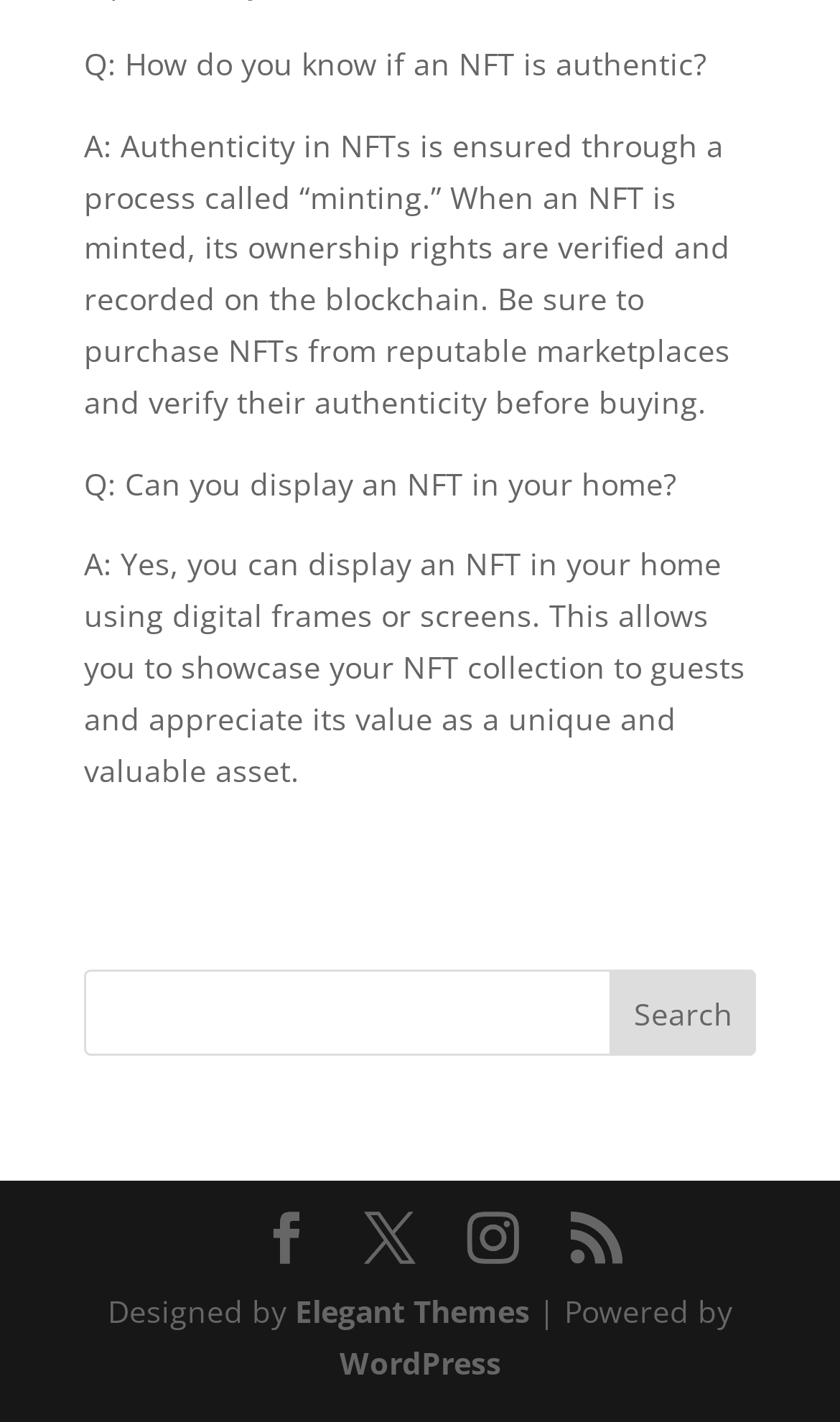Refer to the image and provide an in-depth answer to the question:
What is the purpose of the search bar?

The search bar is likely used to search for specific NFT-related information or topics, as it is accompanied by a 'Search' button.